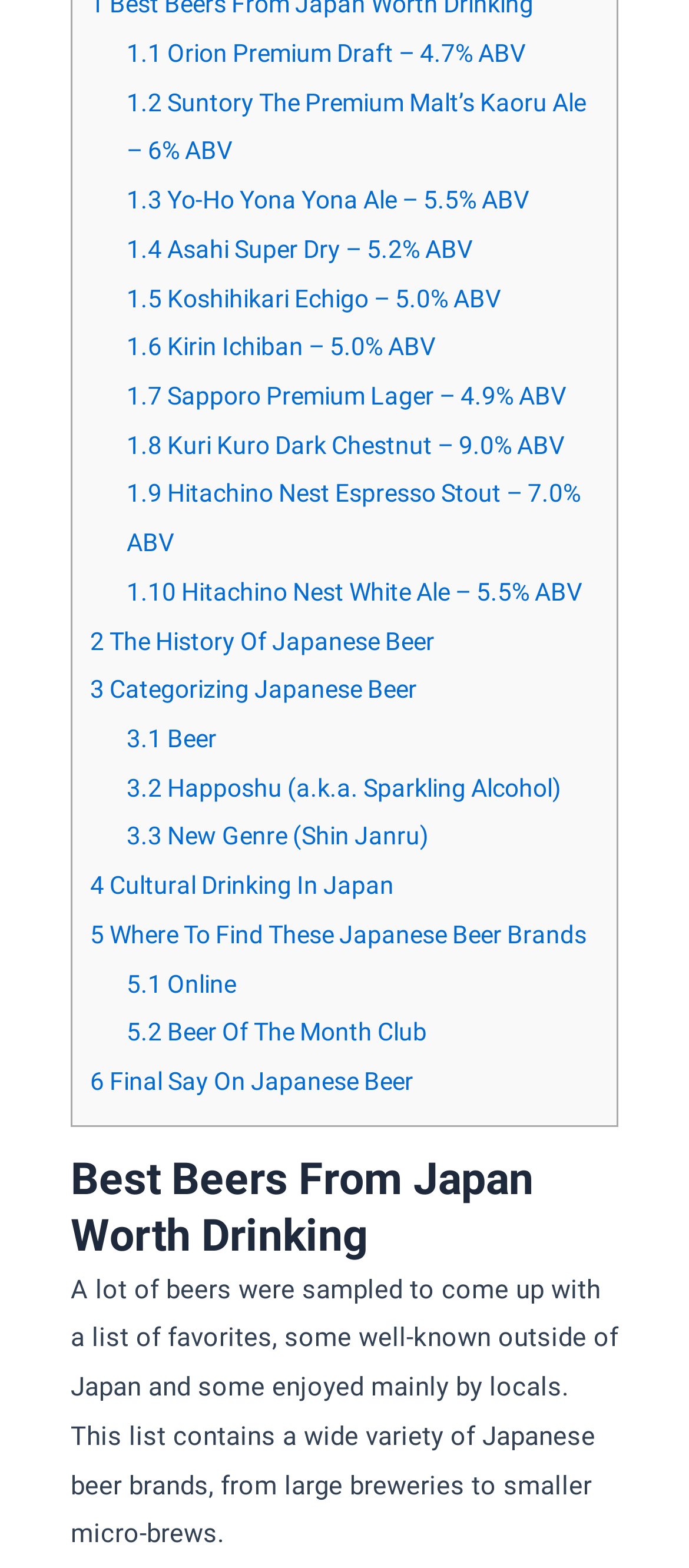Please give the bounding box coordinates of the area that should be clicked to fulfill the following instruction: "Click on 1.1 Orion Premium Draft – 4.7% ABV". The coordinates should be in the format of four float numbers from 0 to 1, i.e., [left, top, right, bottom].

[0.184, 0.025, 0.764, 0.043]